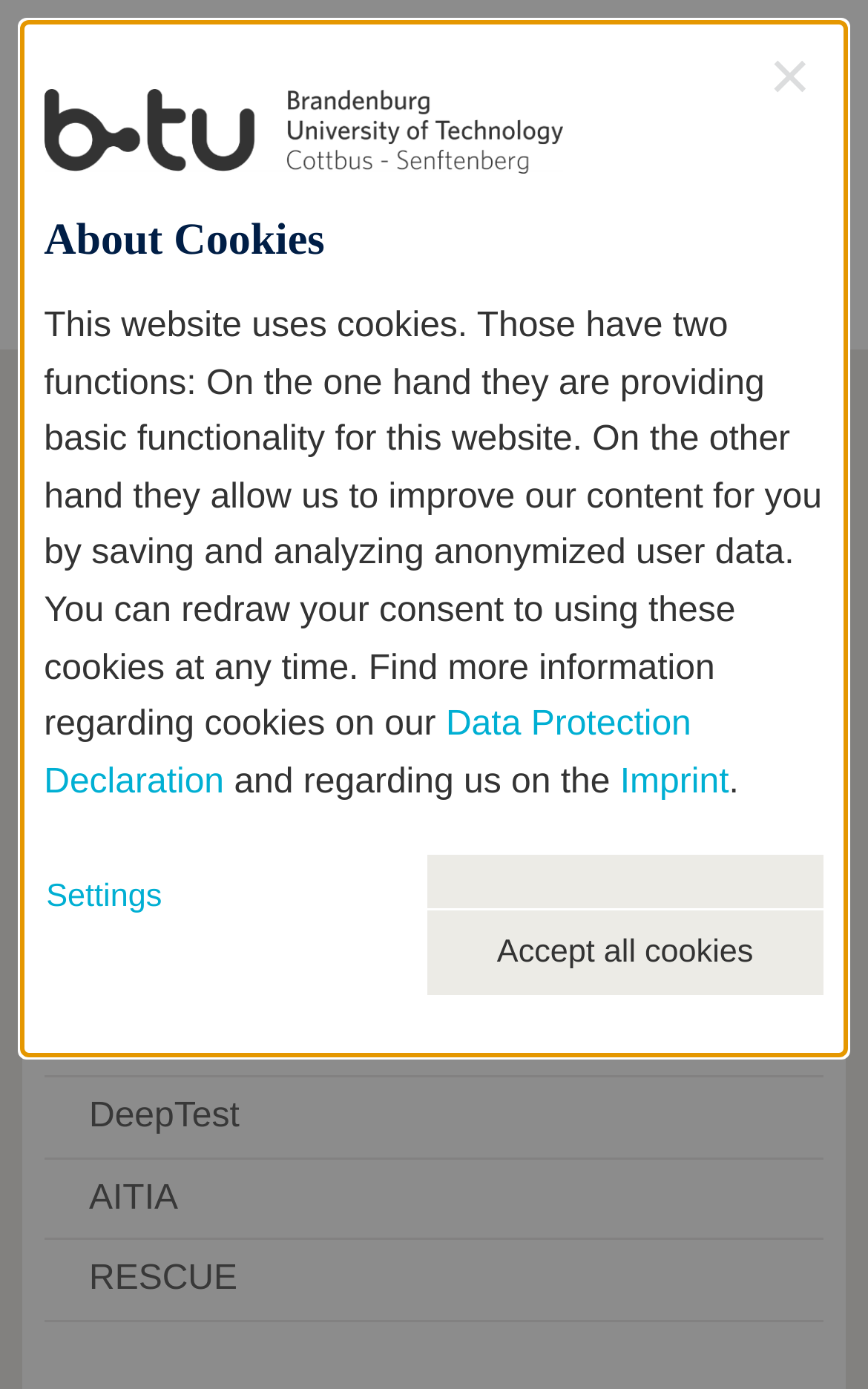How many buttons are there in the cookie settings dialog?
Give a single word or phrase as your answer by examining the image.

4